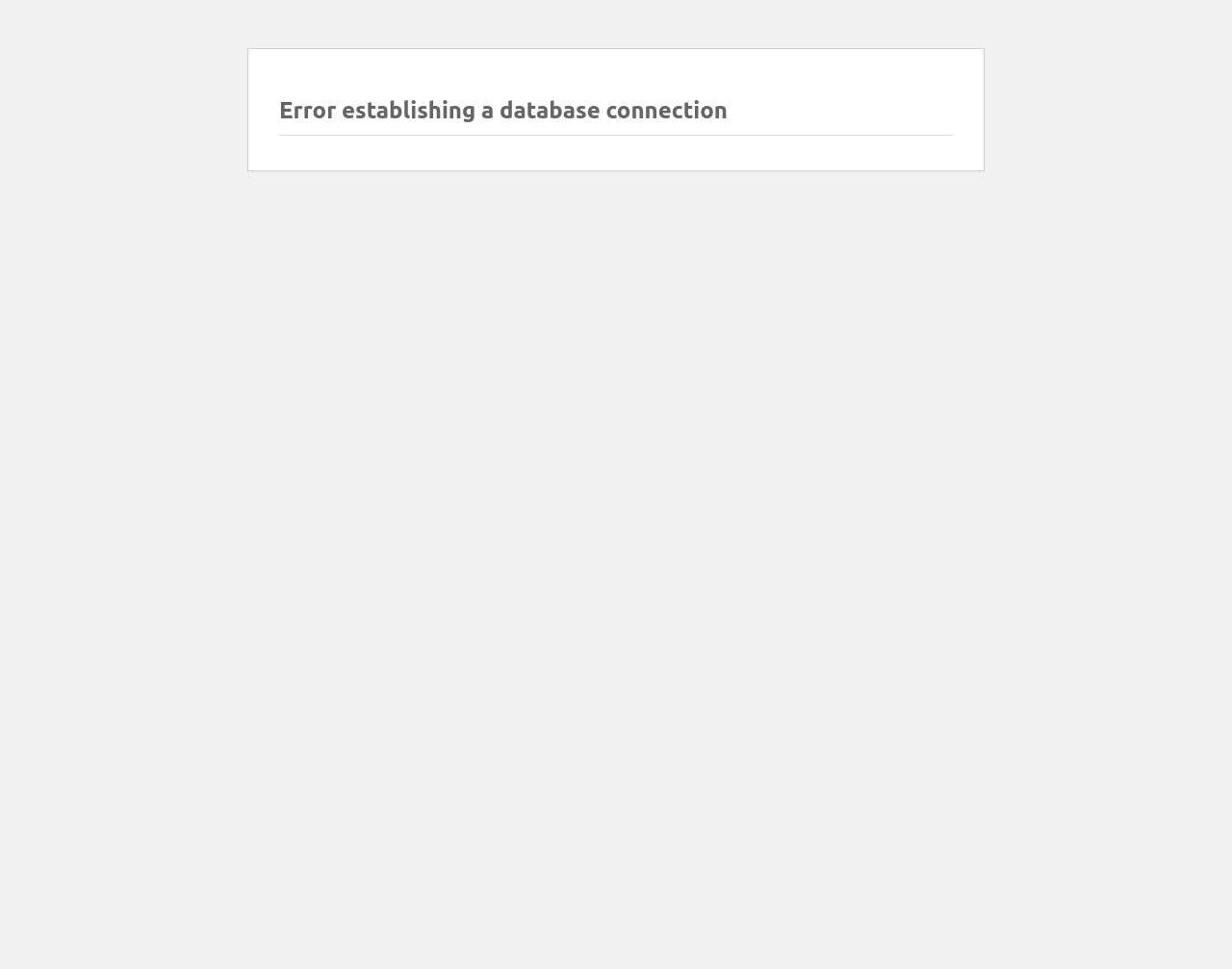Identify and extract the main heading of the webpage.

Error establishing a database connection